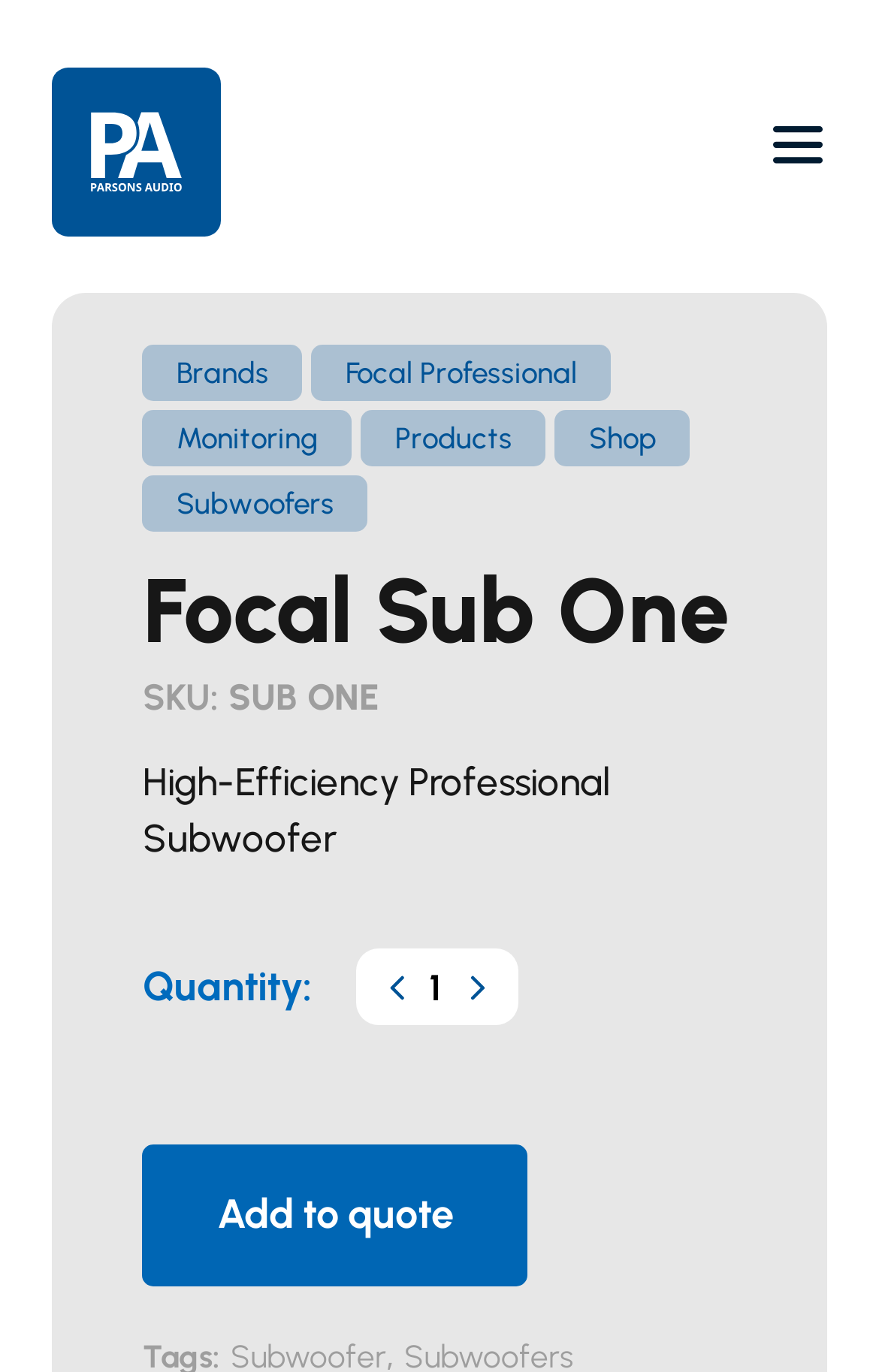Elaborate on the information and visuals displayed on the webpage.

The webpage is about a product, specifically the Focal Sub One, a high-efficiency professional subwoofer. At the top left, there is a link to "Parsons Audio" accompanied by an image with the same name. On the top right, there is a navigation menu labeled "Parsons Nav" with a button to open a menu, which also has an image.

Below the navigation menu, there are several links to different categories, including "Brands", "Focal Professional", "Monitoring", "Products", "Shop", and "Subwoofers". These links are arranged horizontally, with "Brands" on the left and "Subwoofers" on the right.

The main content of the page is focused on the Focal Sub One product. There is a heading with the product name, followed by a section with the product's SKU and name. Below this, there is a brief description of the product, stating that it is a "High-Efficiency Professional Subwoofer".

Further down, there is a section to select the product quantity, with a spin button to adjust the quantity and two images on either side. Finally, there is a link to "Add to quote" at the bottom of the page.